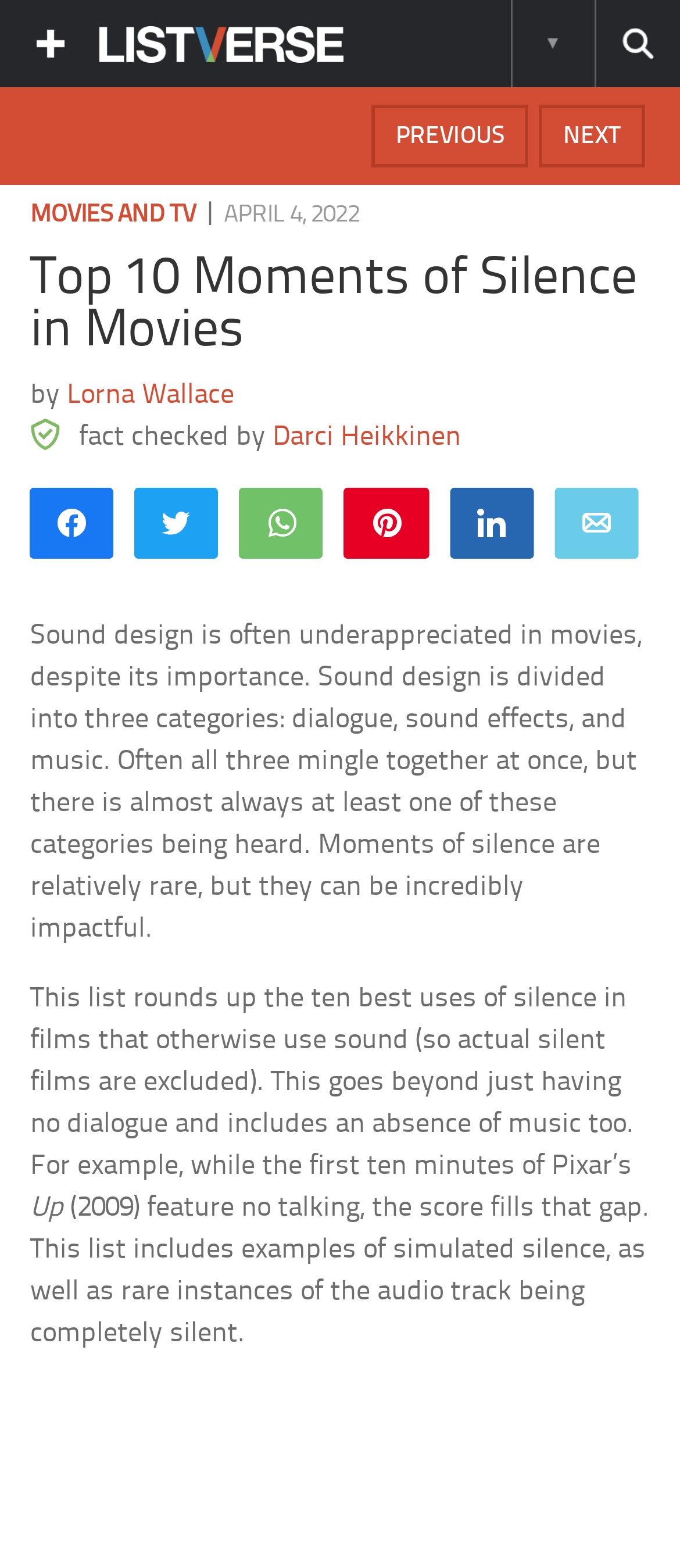Identify the bounding box coordinates for the element that needs to be clicked to fulfill this instruction: "Show More Information". Provide the coordinates in the format of four float numbers between 0 and 1: [left, top, right, bottom].

[0.751, 0.0, 0.872, 0.056]